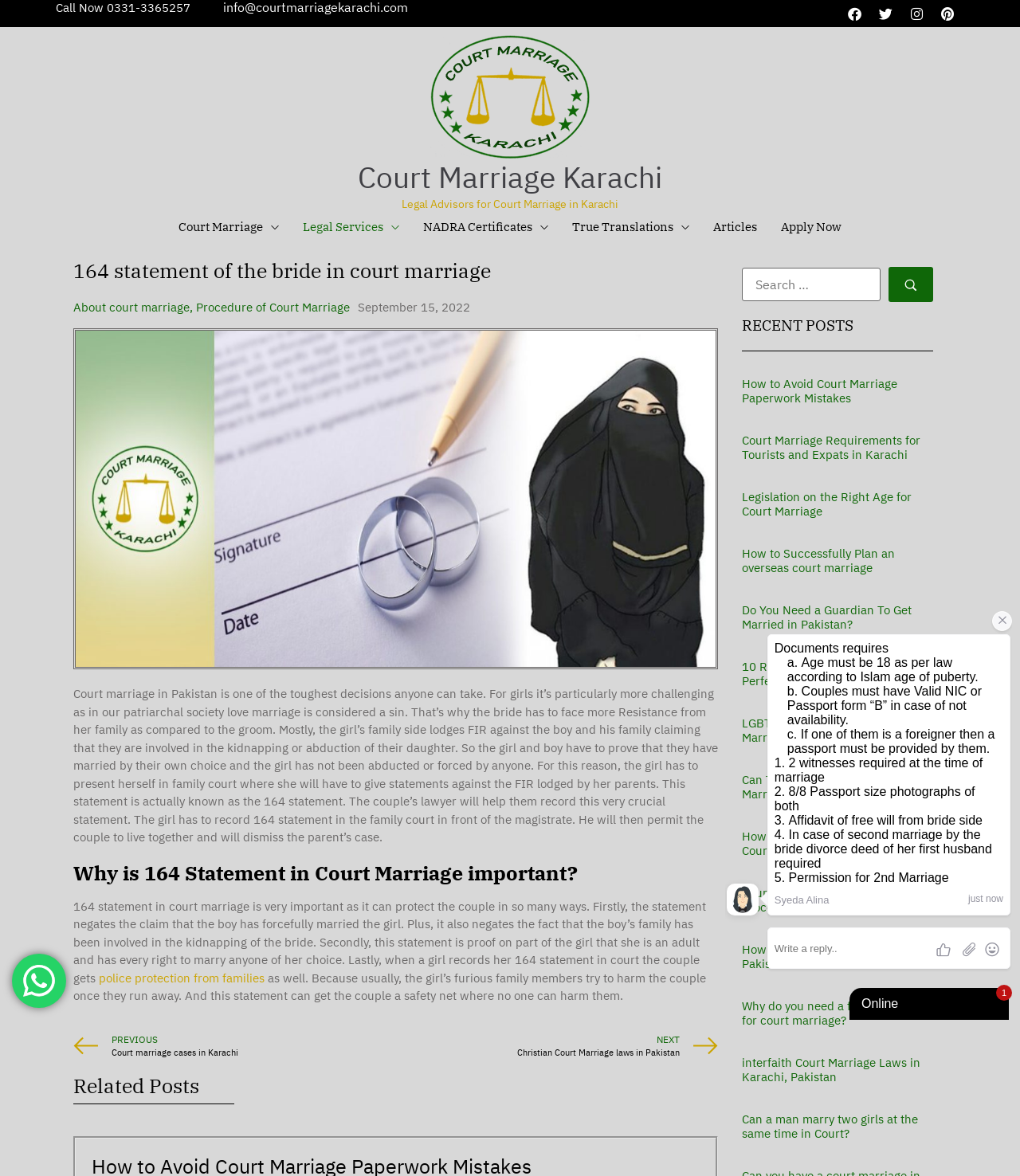Please locate the clickable area by providing the bounding box coordinates to follow this instruction: "WhatsApp us".

[0.012, 0.811, 0.065, 0.857]